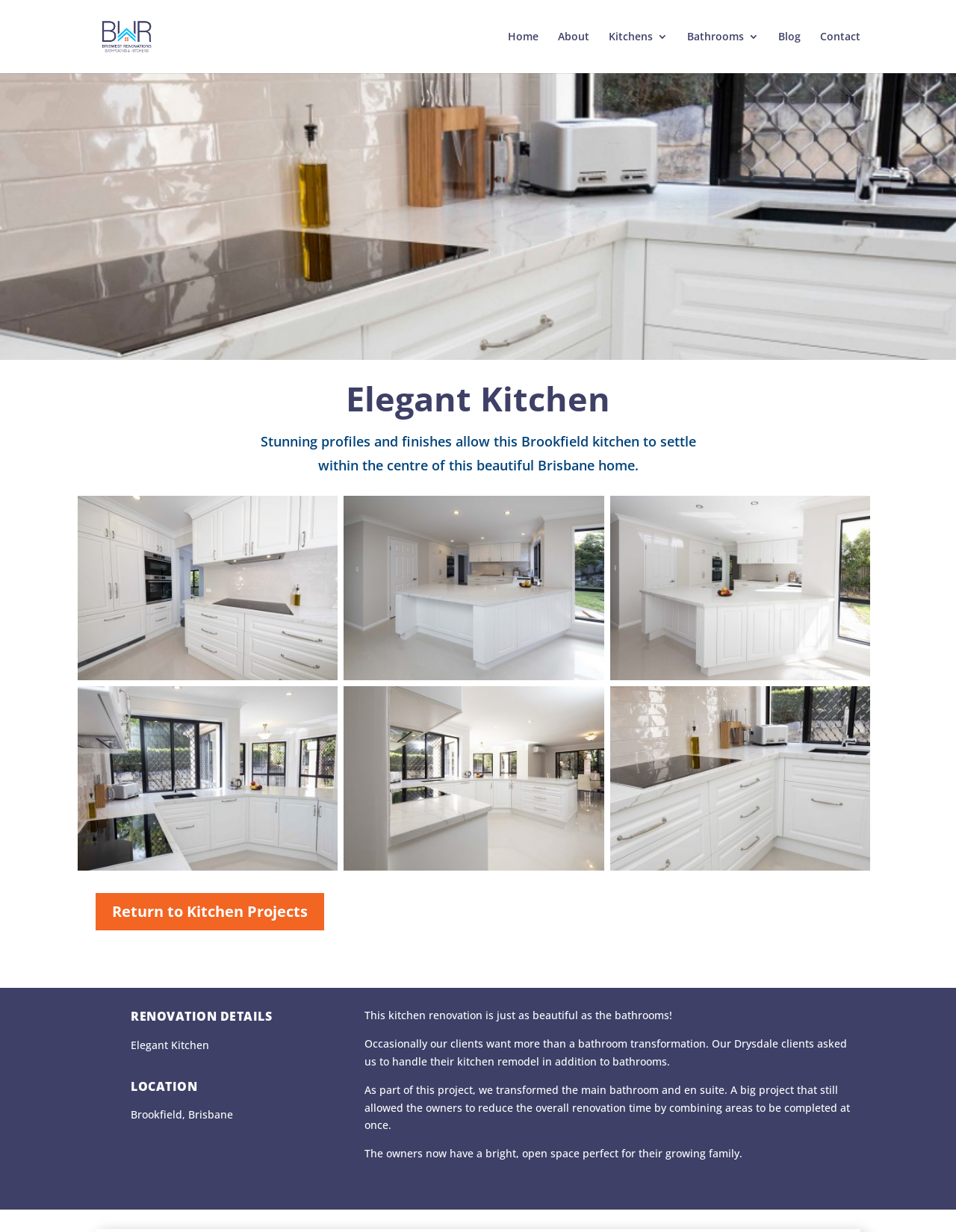Select the bounding box coordinates of the element I need to click to carry out the following instruction: "View the 'Kitchens 3' page".

[0.637, 0.025, 0.698, 0.059]